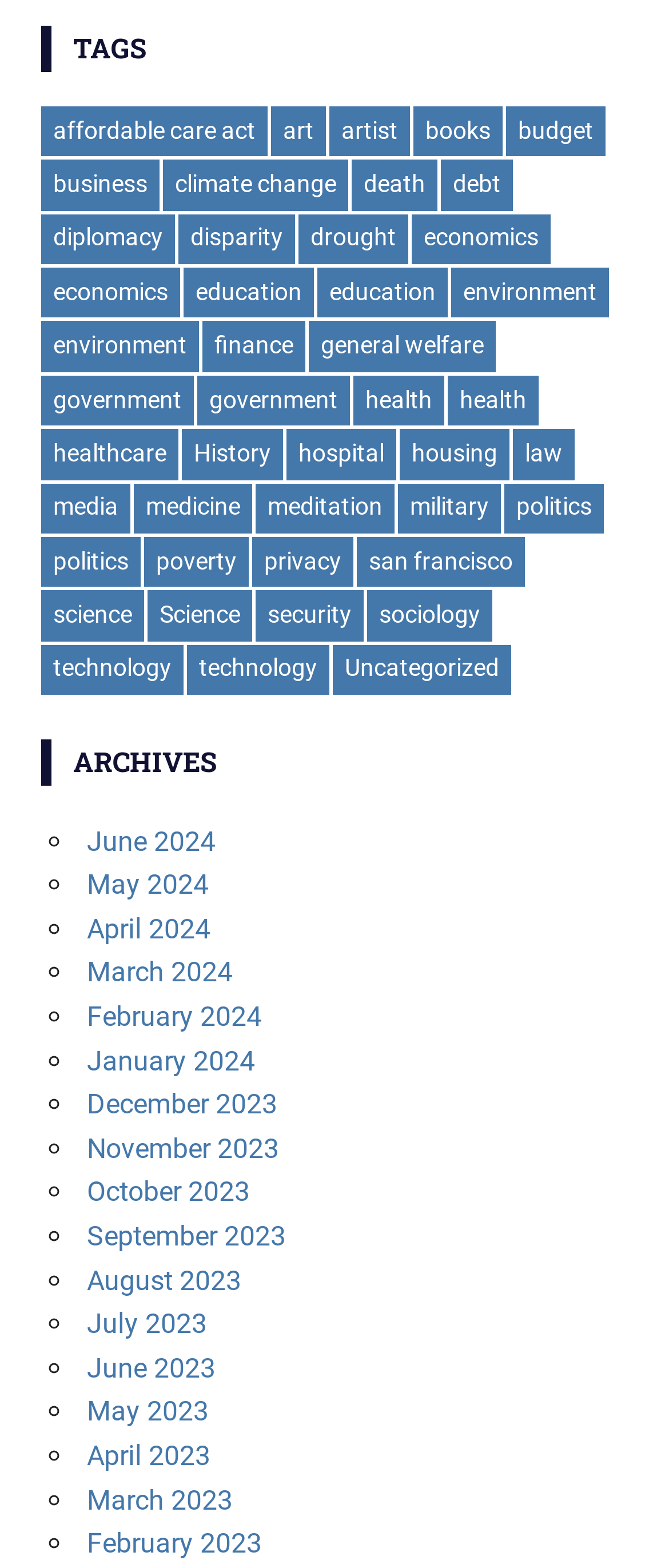Using the provided description Articles, find the bounding box coordinates for the UI element. Provide the coordinates in (top-left x, top-left y, bottom-right x, bottom-right y) format, ensuring all values are between 0 and 1.

None